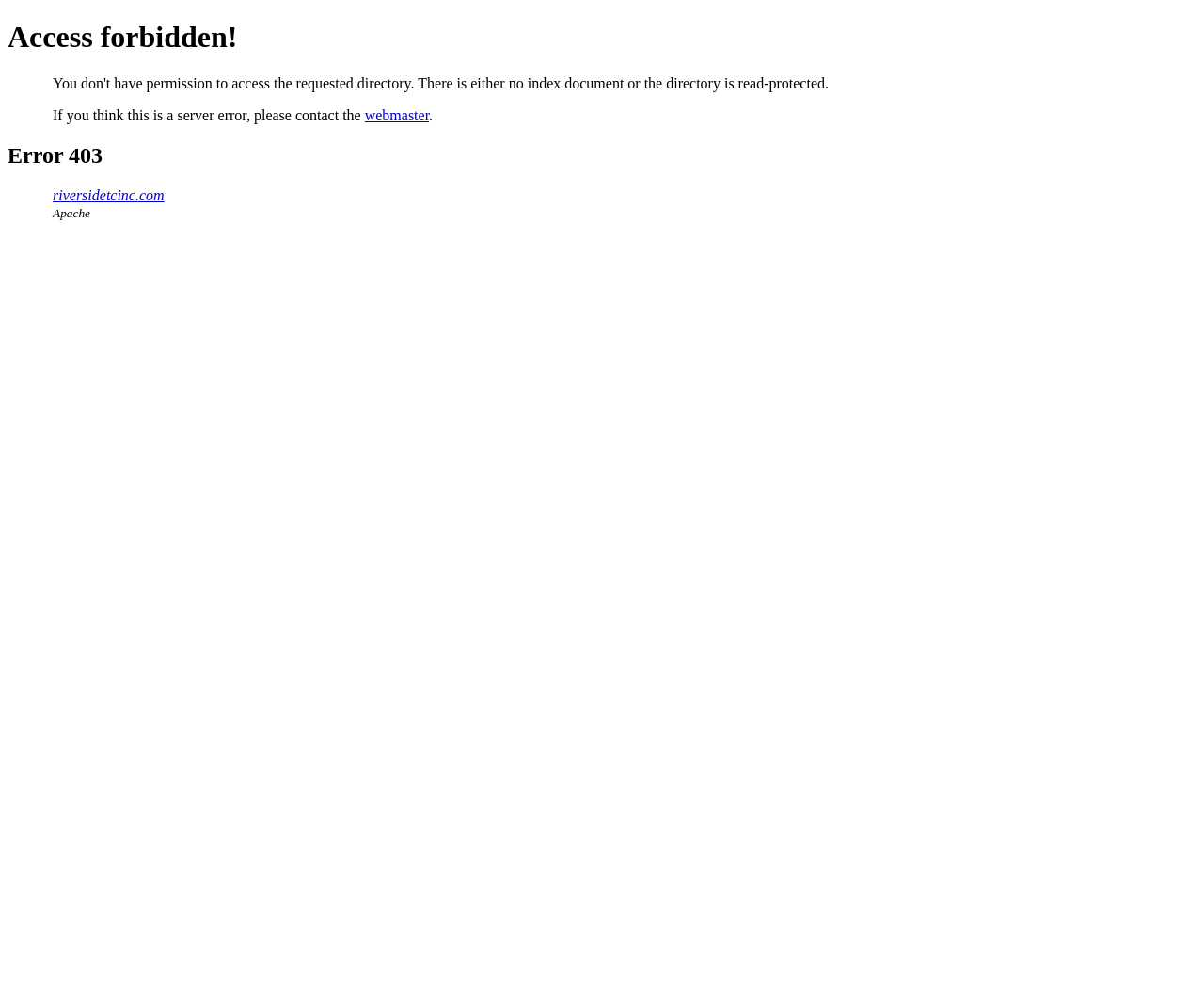Carefully examine the image and provide an in-depth answer to the question: Is the access to the webpage allowed?

The webpage displays the heading 'Access forbidden!' and the error code '403', which indicates that the access to the webpage is not allowed.